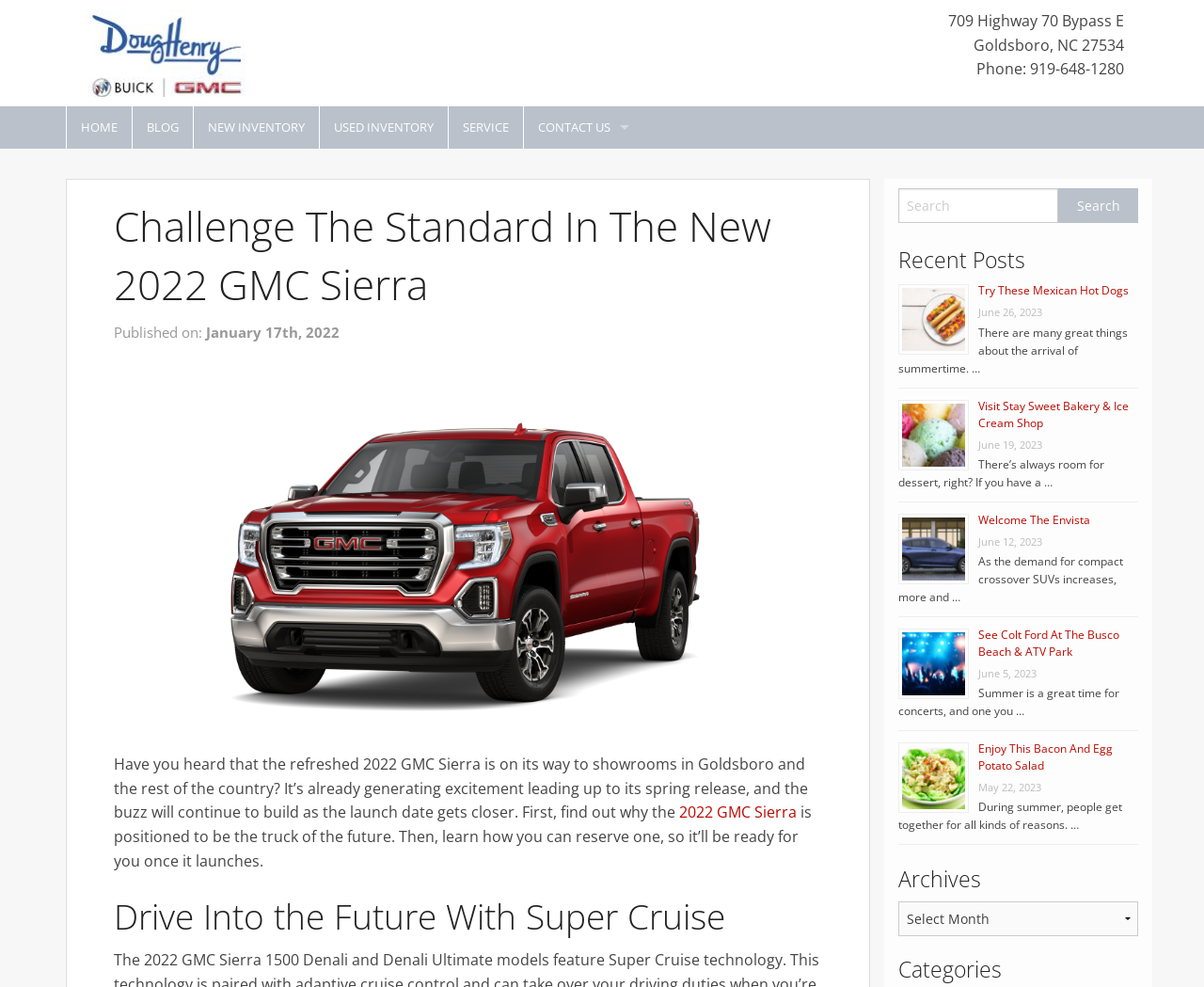What is the address of Doug Henry Buick GMC?
Please elaborate on the answer to the question with detailed information.

I found the address by looking at the static text elements at the top of the webpage, which provide the dealership's location information.